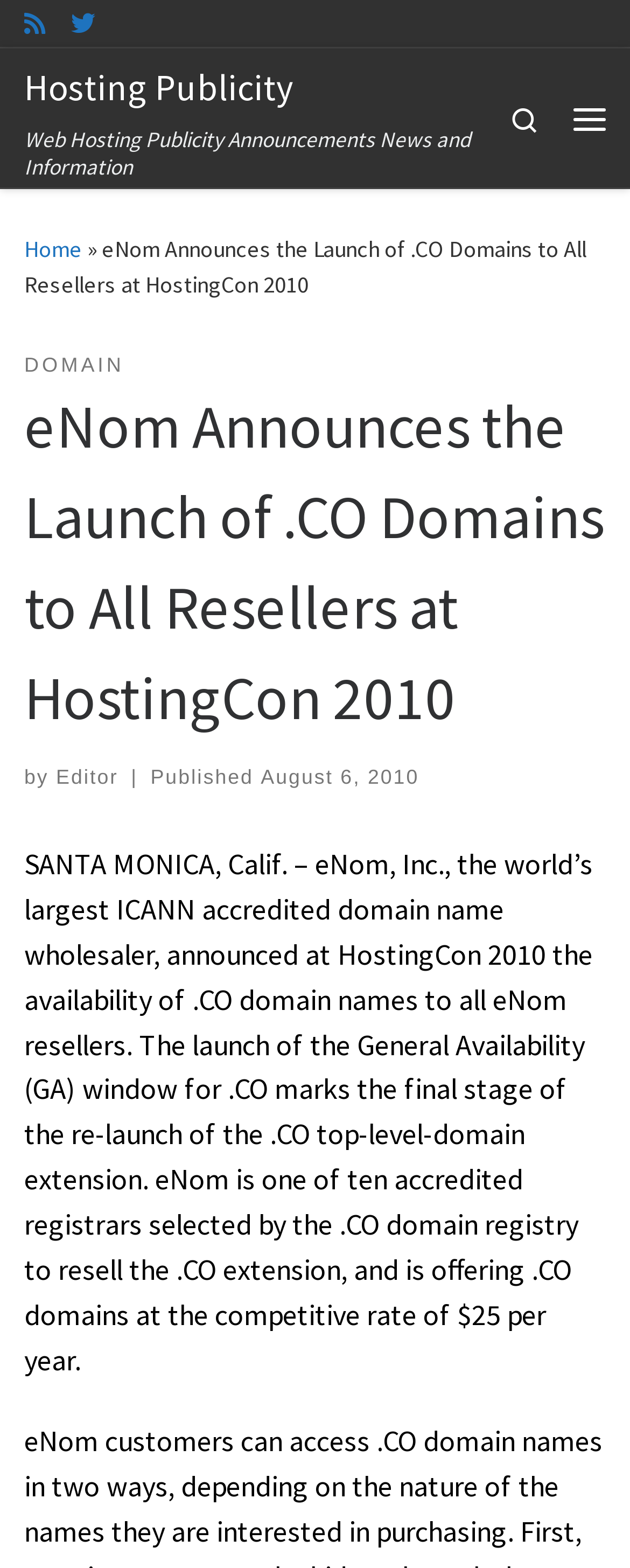What is the price of .CO domains?
Based on the image, please offer an in-depth response to the question.

According to the webpage content, eNom is offering .CO domains at a competitive rate of $25 per year, which indicates the price of .CO domains.